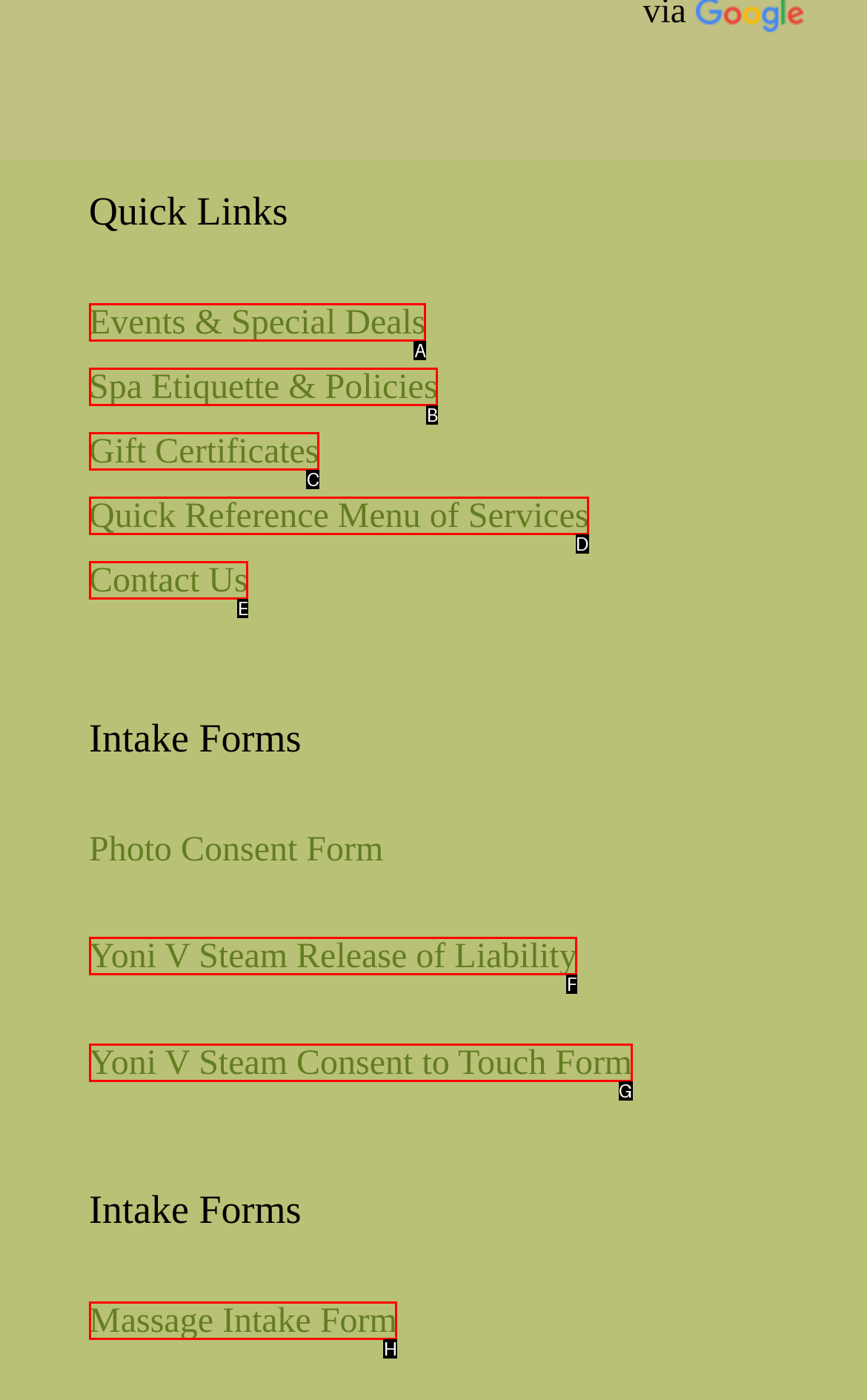Determine the HTML element that aligns with the description: Quick Reference Menu of Services
Answer by stating the letter of the appropriate option from the available choices.

D